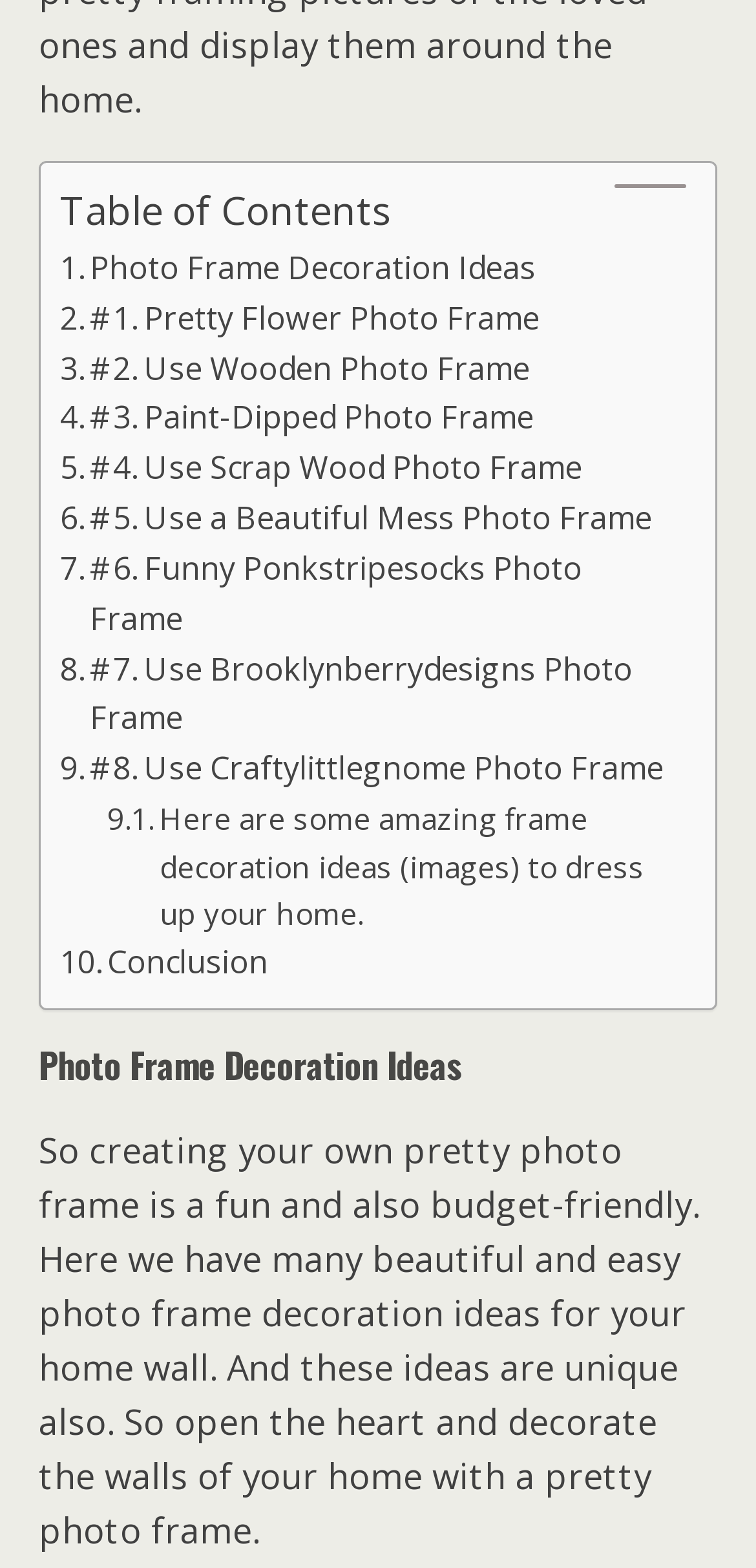Please mark the bounding box coordinates of the area that should be clicked to carry out the instruction: "Go to 'Conclusion'".

[0.079, 0.598, 0.354, 0.63]